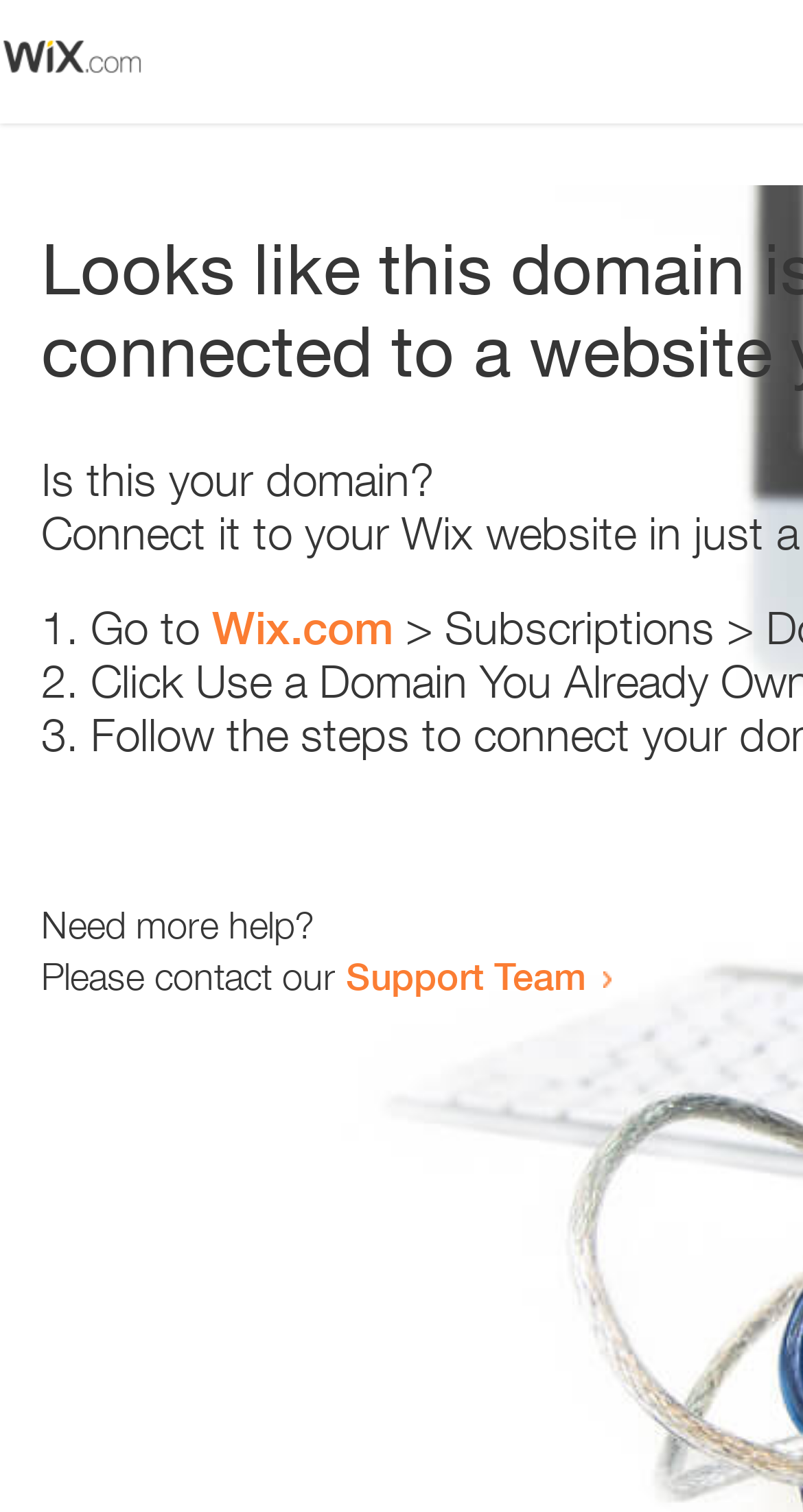Determine the main text heading of the webpage and provide its content.

Looks like this domain isn't
connected to a website yet